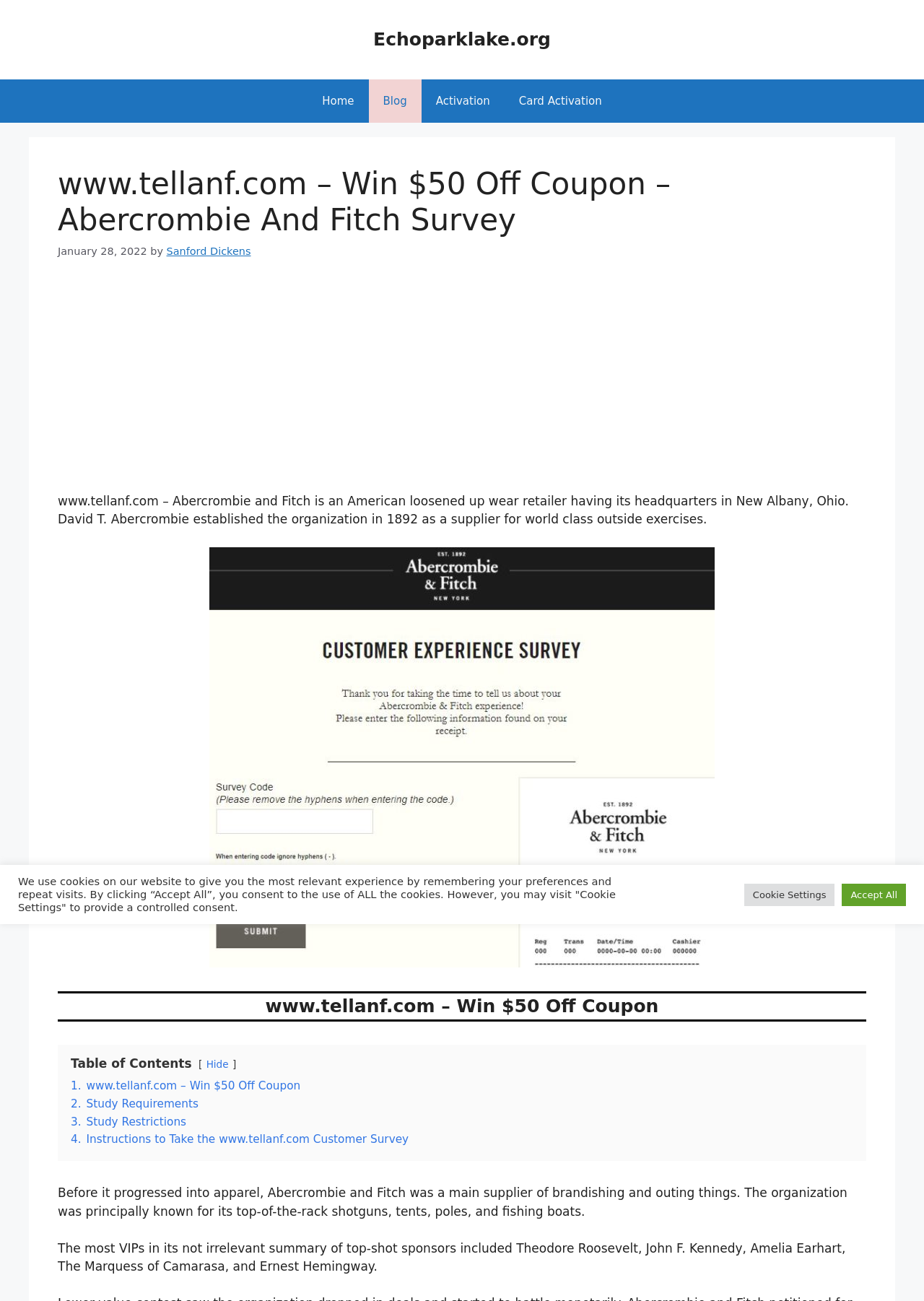What is the name of the website?
Examine the image and give a concise answer in one word or a short phrase.

www.tellanf.com